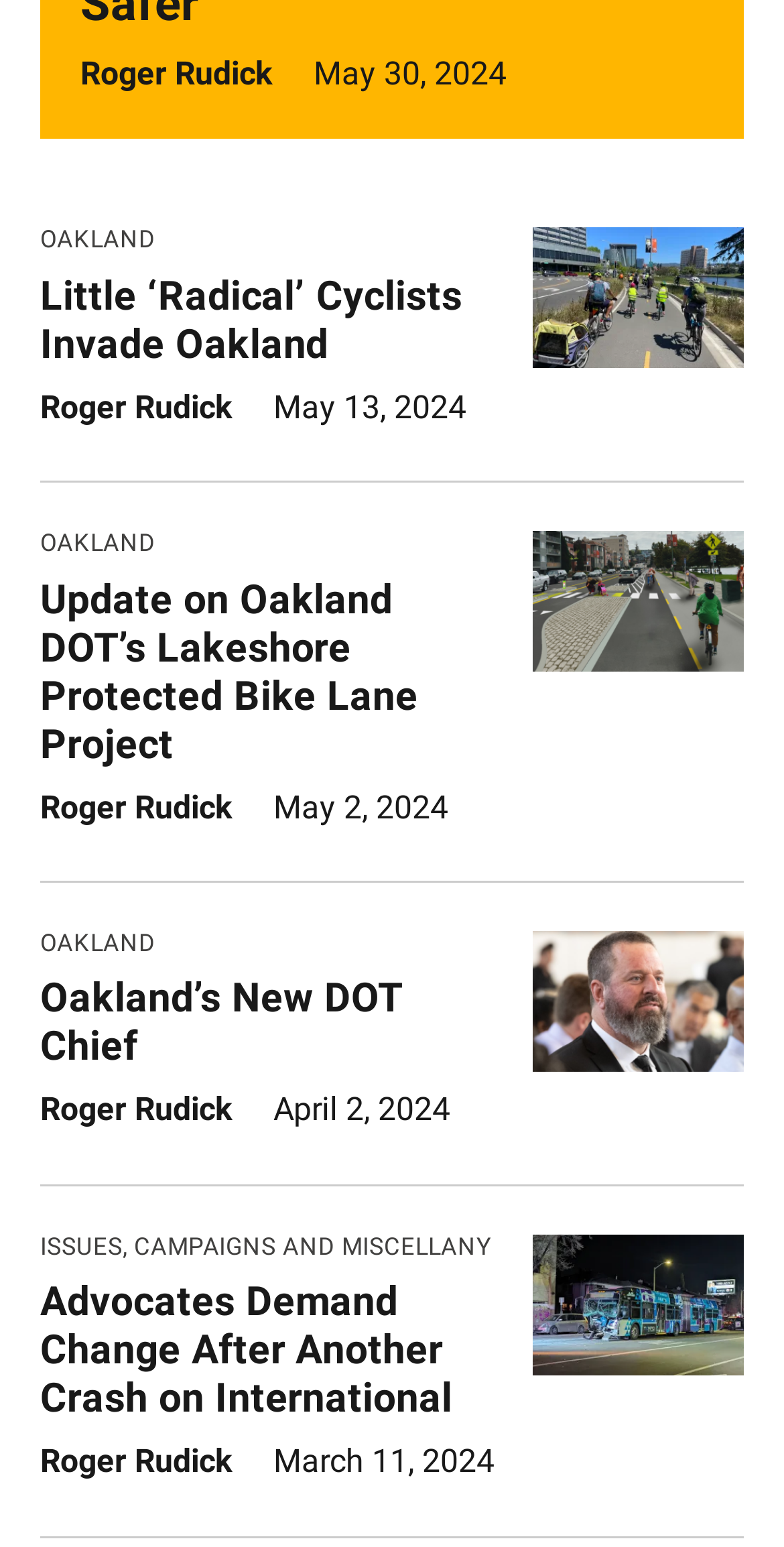Answer with a single word or phrase: 
What is the location mentioned in the second article?

OAKLAND